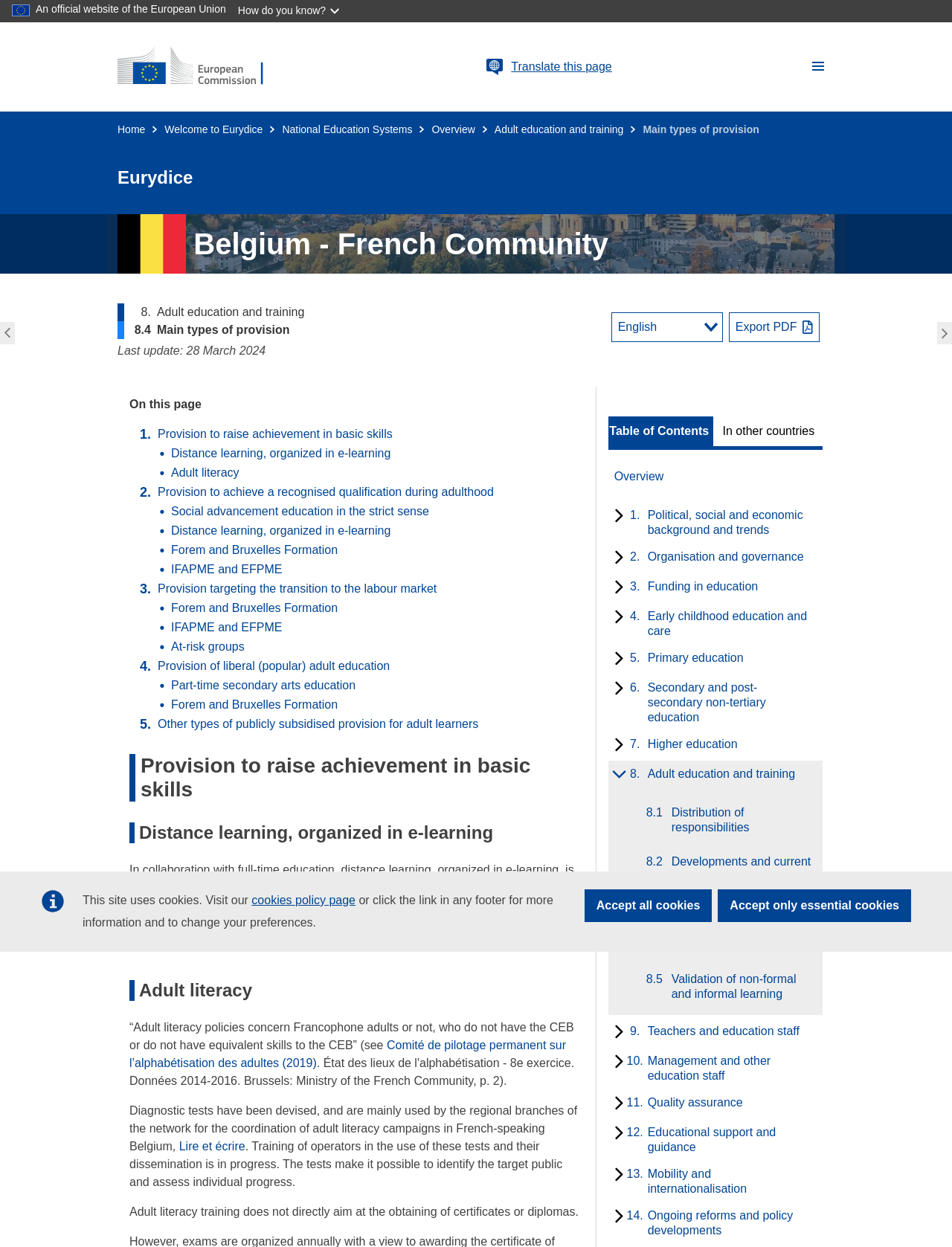Locate the bounding box coordinates of the element that should be clicked to fulfill the instruction: "Click on the HOME link".

None